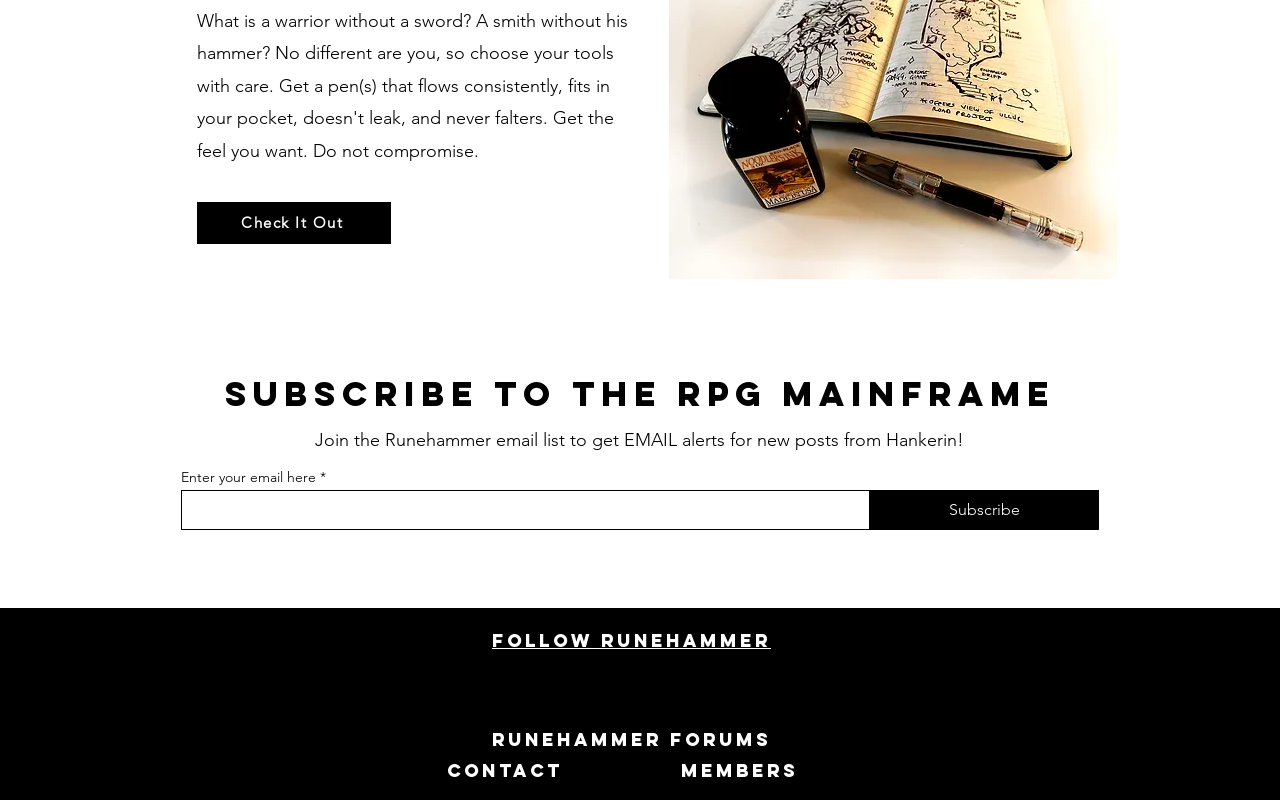Extract the bounding box coordinates for the UI element described by the text: "Follow Runehammer". The coordinates should be in the form of [left, top, right, bottom] with values between 0 and 1.

[0.384, 0.786, 0.602, 0.814]